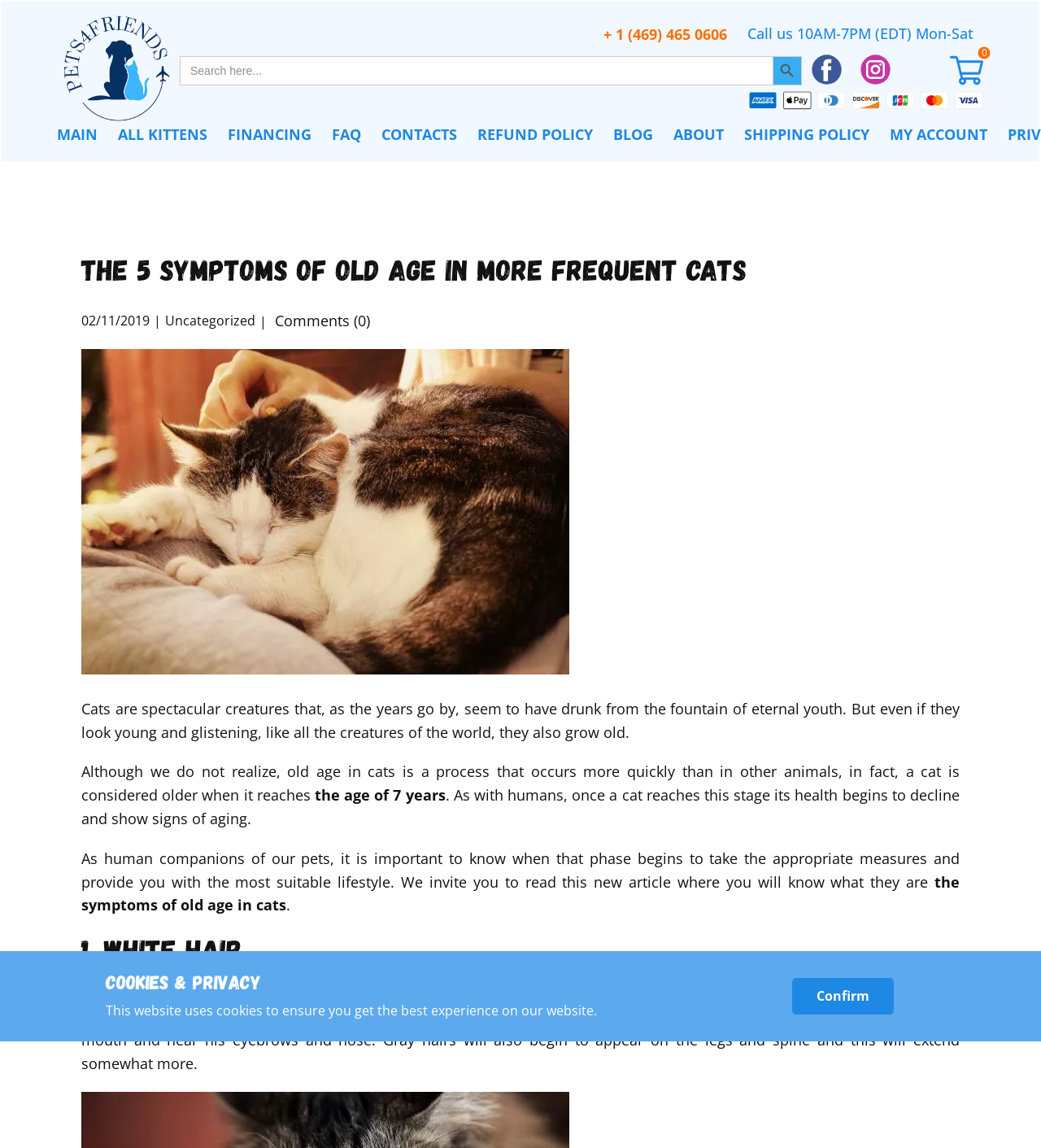Give a short answer to this question using one word or a phrase:
What is the age when a cat is considered old?

7 years